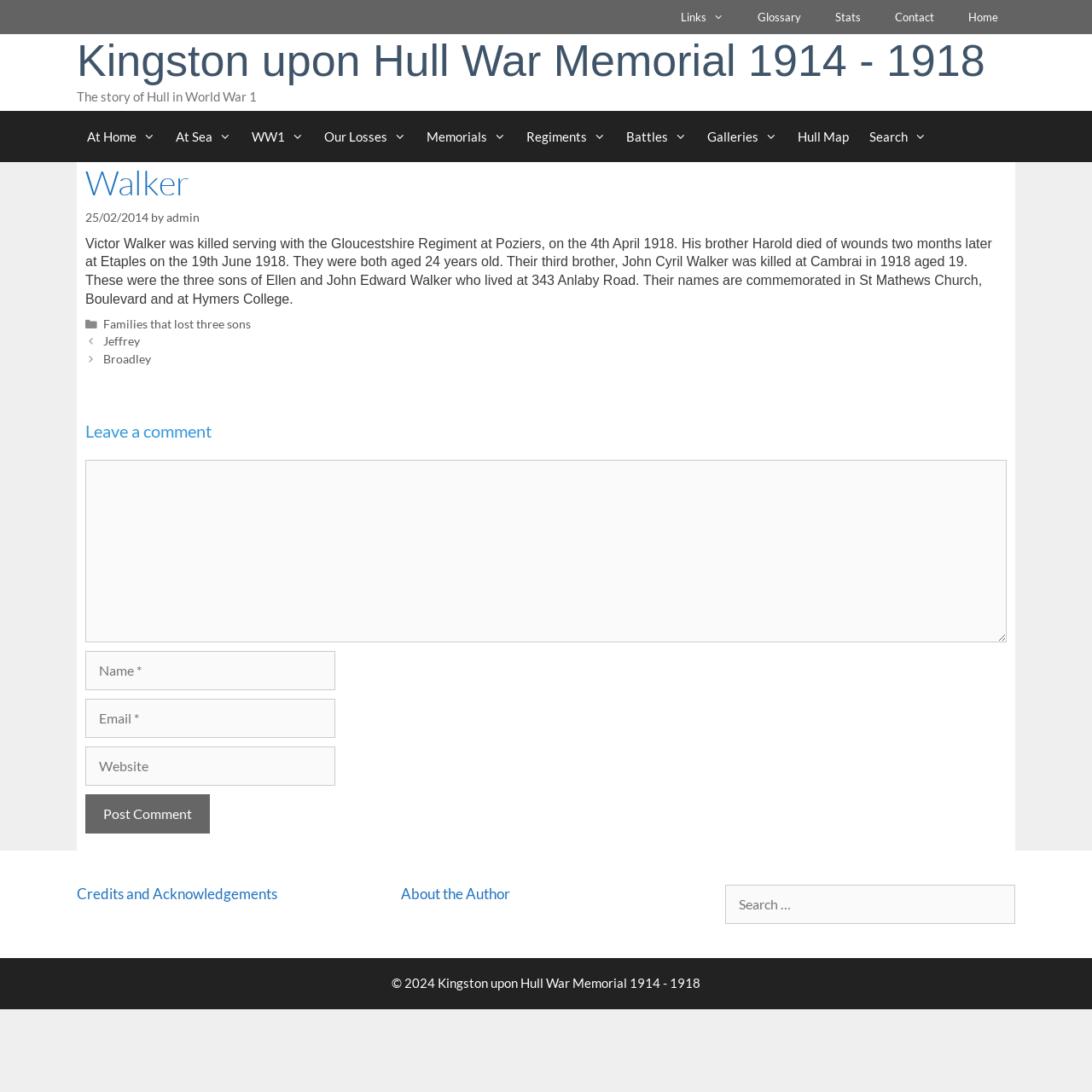What is the first link under 'At Sea'?
Using the screenshot, give a one-word or short phrase answer.

WW1